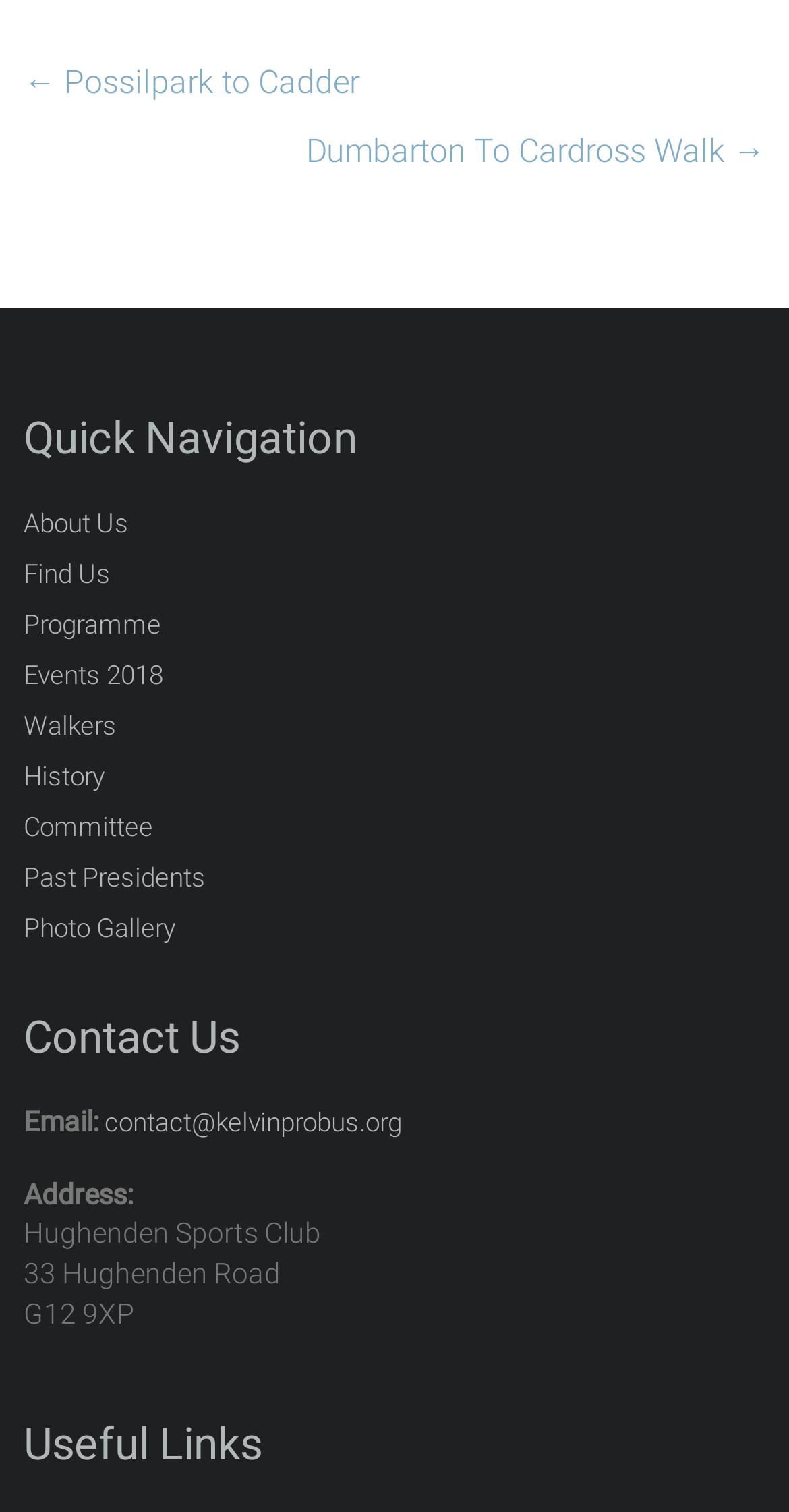Find and specify the bounding box coordinates that correspond to the clickable region for the instruction: "Send an email to the contact address".

[0.133, 0.732, 0.509, 0.752]